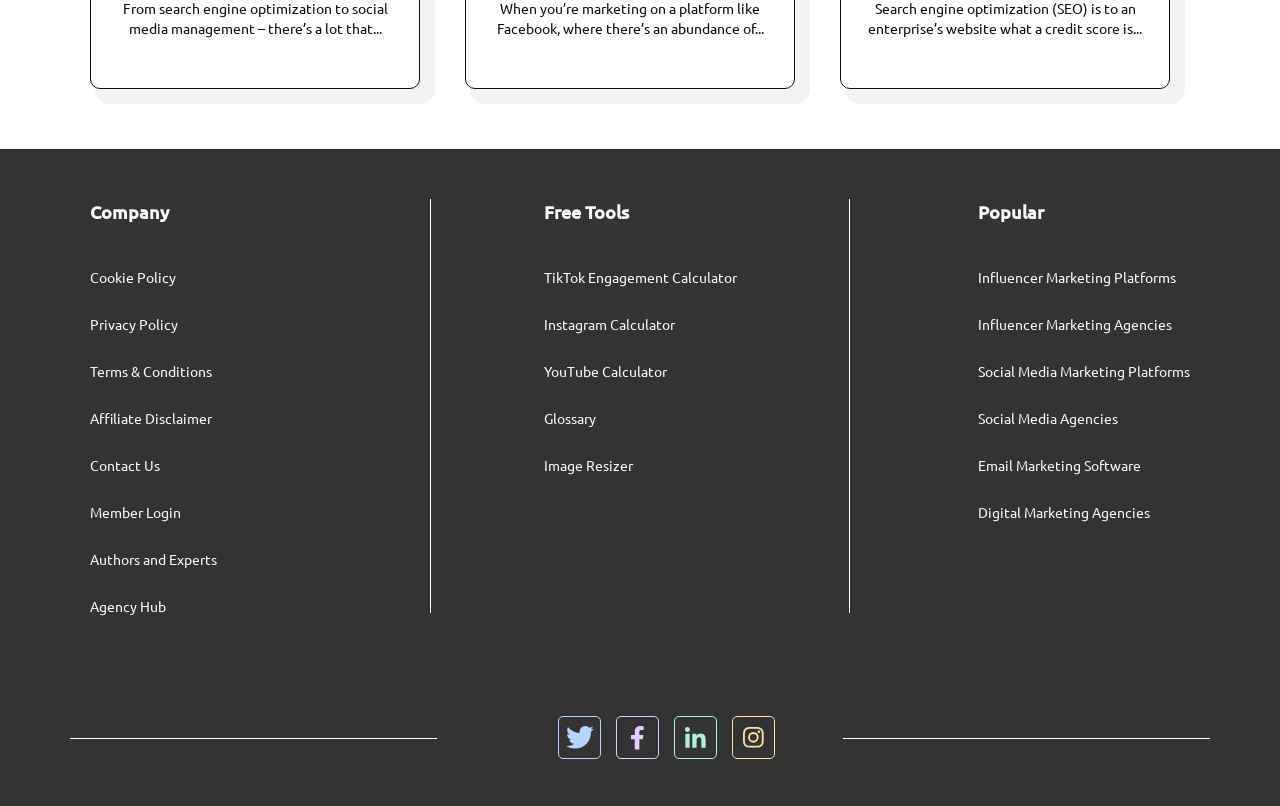From the image, can you give a detailed response to the question below:
What is the second 'Free Tool' listed?

I examined the 'Free Tools' section and found that the second tool listed is the 'Instagram Calculator', which is located below the 'TikTok Engagement Calculator'.